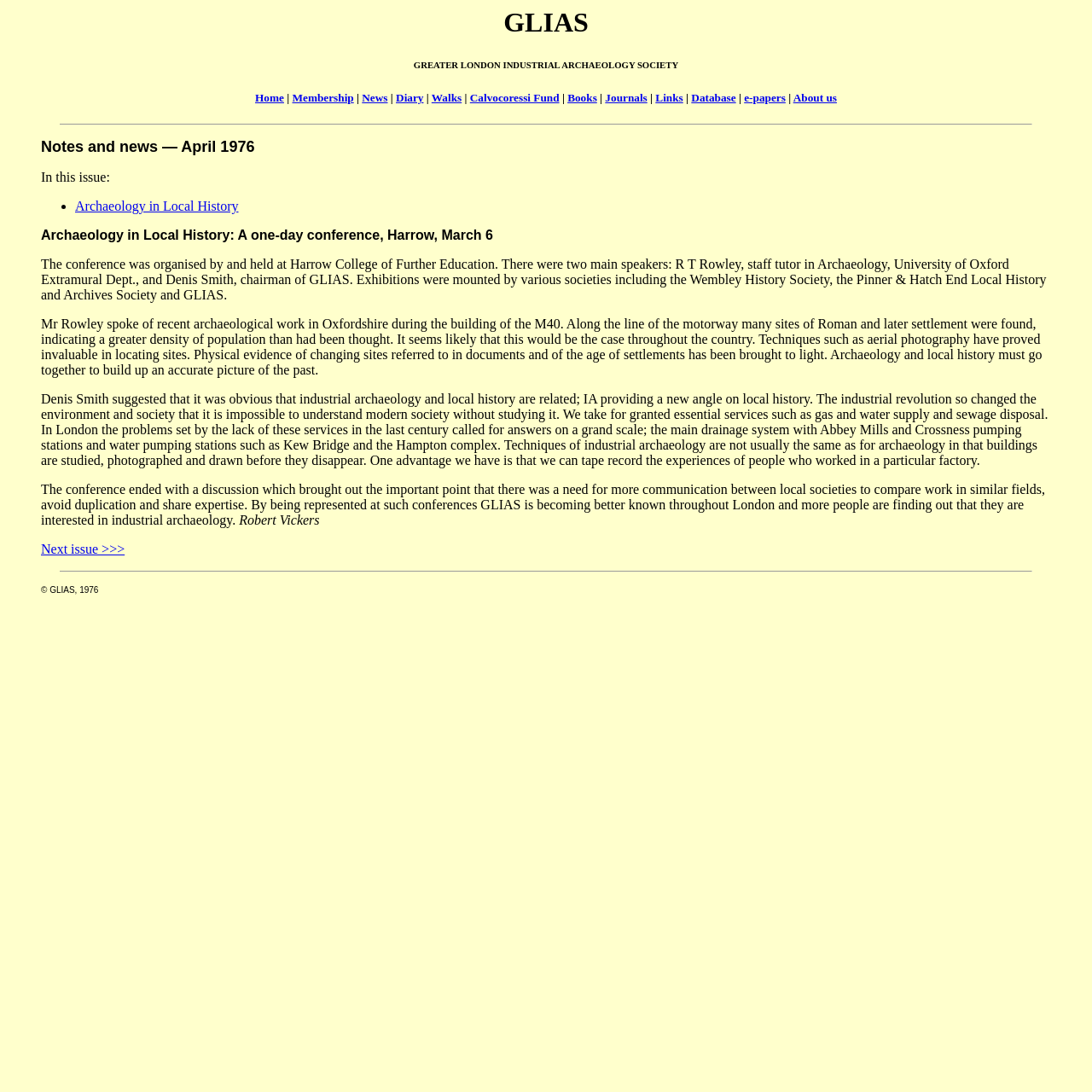Find the bounding box coordinates of the clickable region needed to perform the following instruction: "Explore Calvocoressi Fund". The coordinates should be provided as four float numbers between 0 and 1, i.e., [left, top, right, bottom].

[0.43, 0.084, 0.512, 0.095]